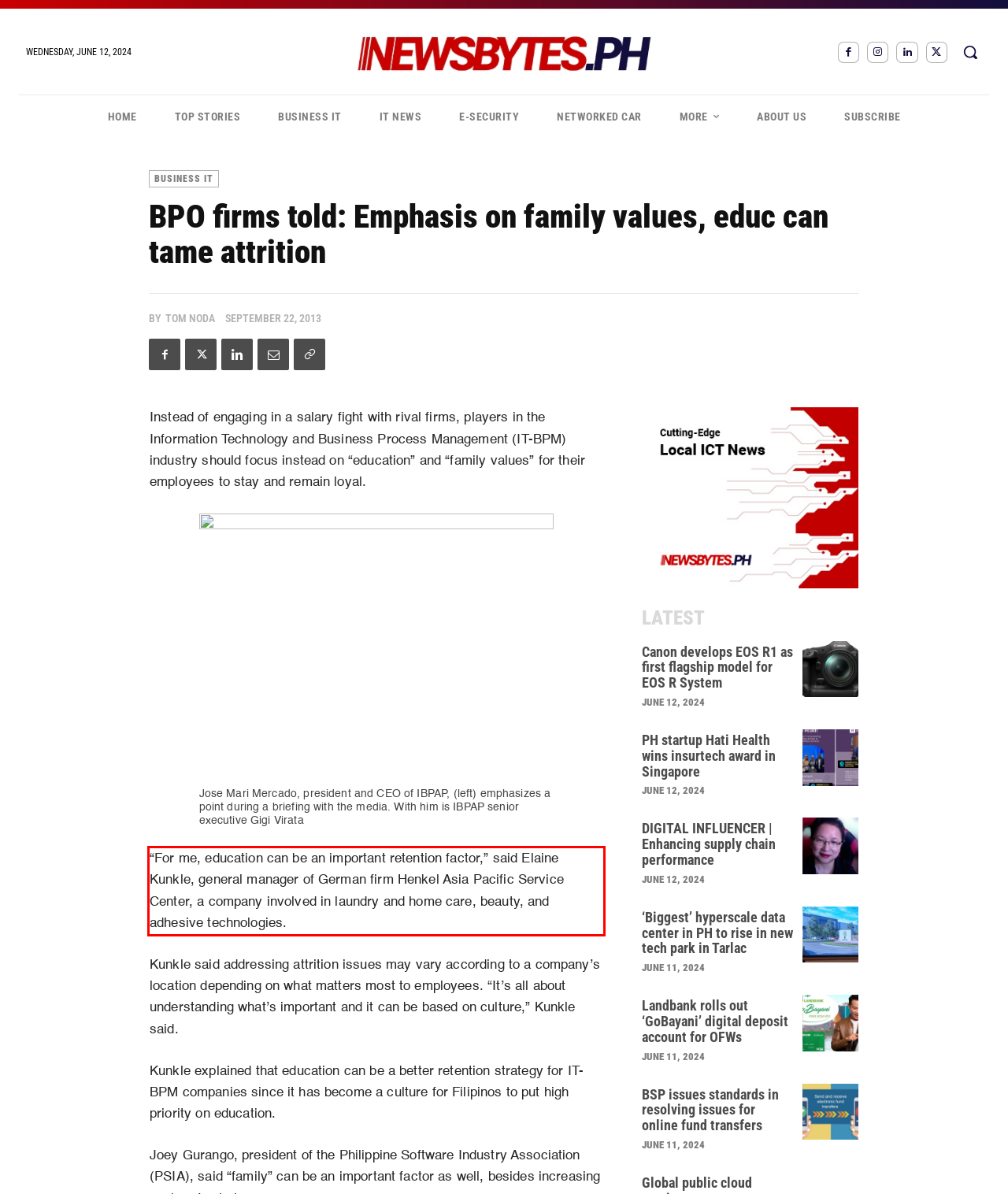You are given a screenshot with a red rectangle. Identify and extract the text within this red bounding box using OCR.

“For me, education can be an important retention factor,” said Elaine Kunkle, general manager of German firm Henkel Asia Pacific Service Center, a company involved in laundry and home care, beauty, and adhesive technologies.